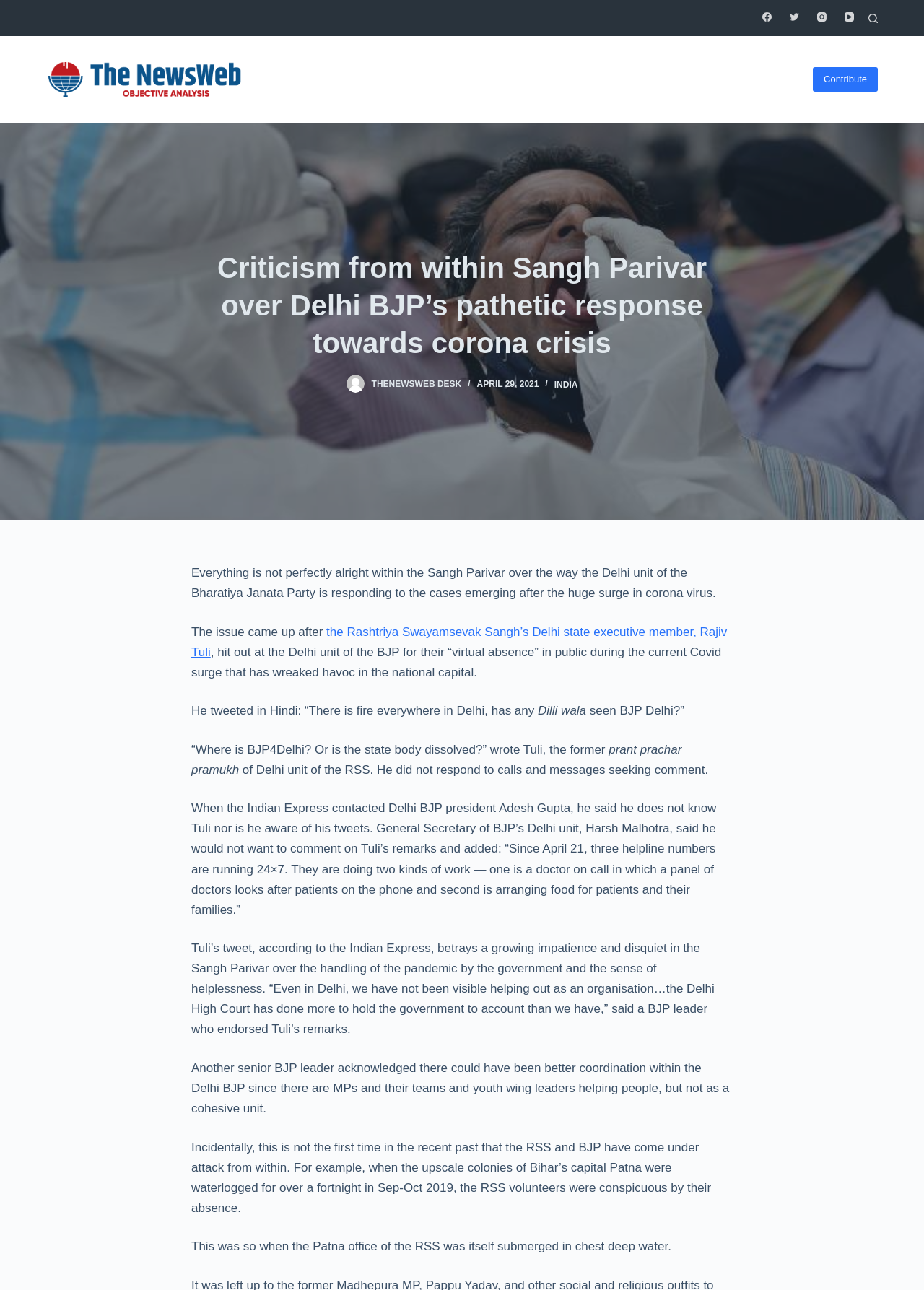What is the date of the article?
Look at the image and answer the question with a single word or phrase.

APRIL 29, 2021